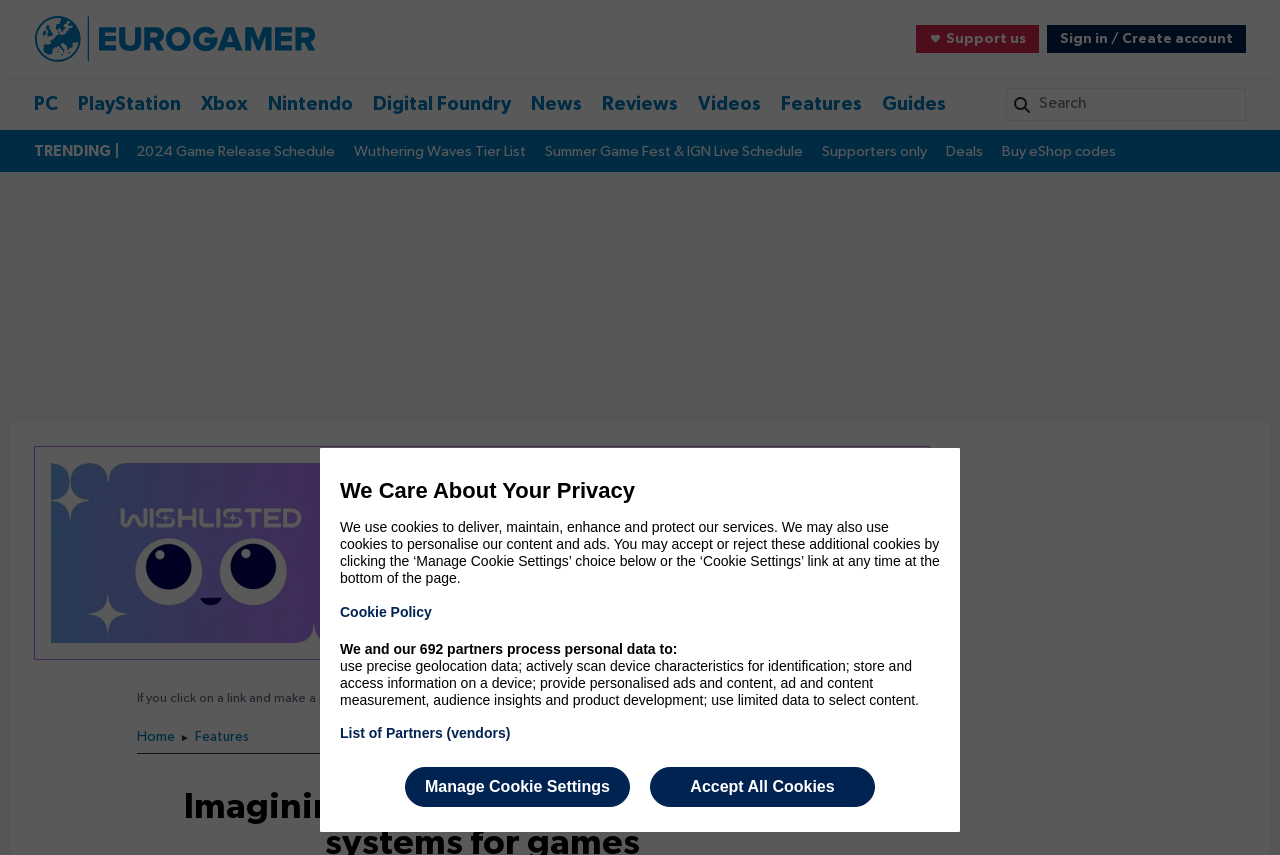Determine the bounding box coordinates for the HTML element mentioned in the following description: "Sign in / Create account". The coordinates should be a list of four floats ranging from 0 to 1, represented as [left, top, right, bottom].

[0.829, 0.029, 0.973, 0.062]